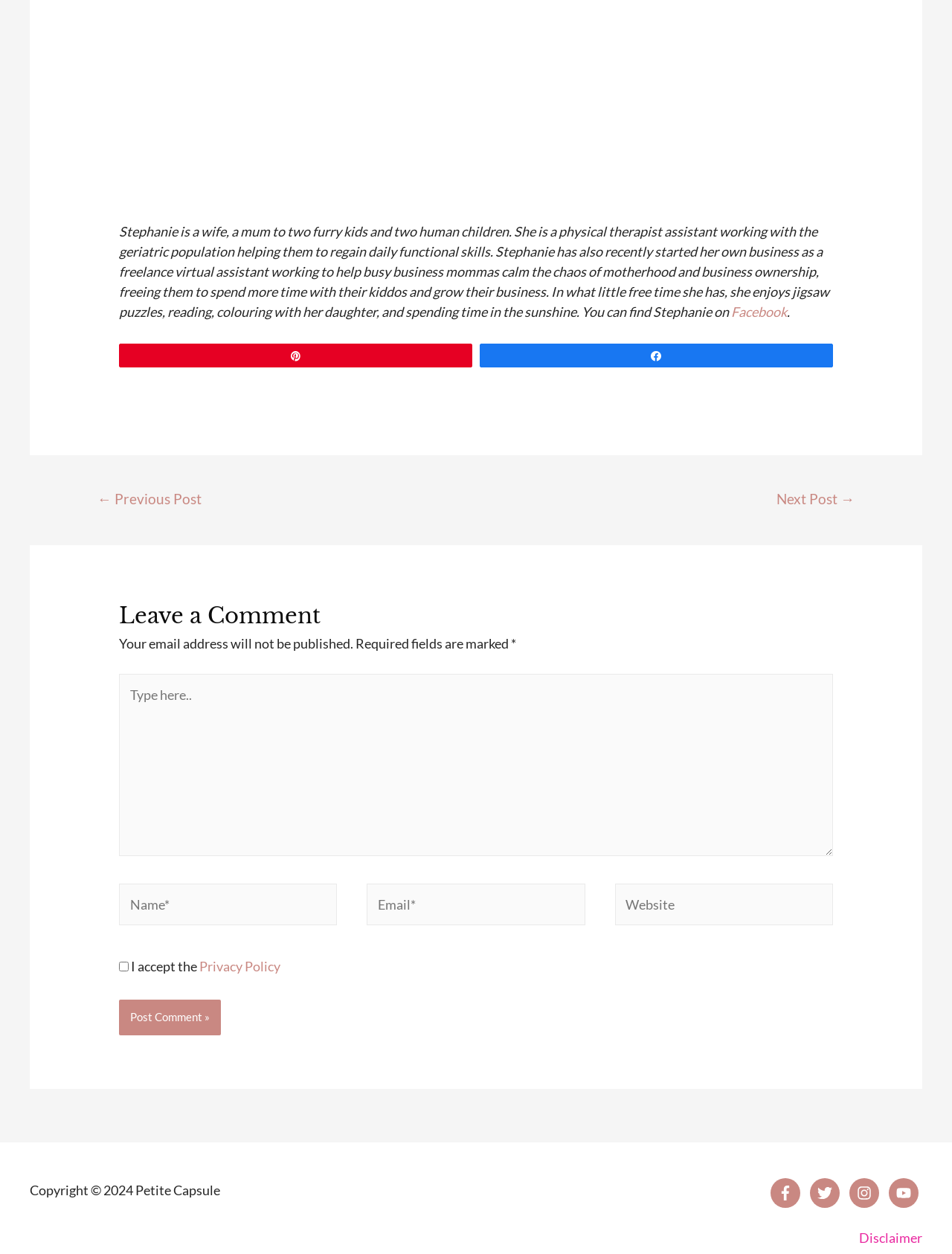Determine the bounding box coordinates of the element that should be clicked to execute the following command: "Click on the Facebook link".

[0.768, 0.242, 0.827, 0.255]